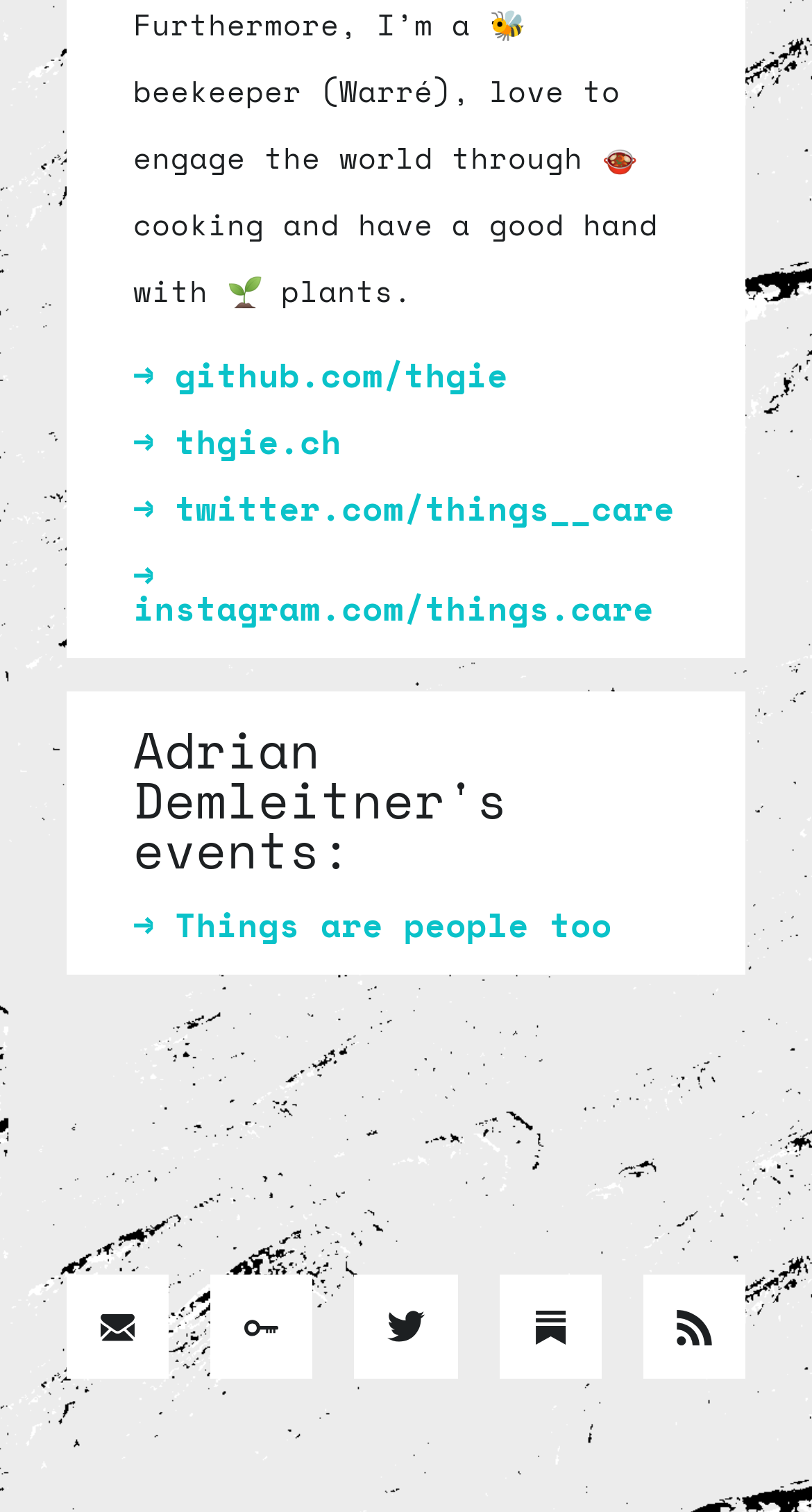Refer to the image and provide a thorough answer to this question:
How many social media links are provided?

There are four social media links provided, namely 'github.com/thgie', 'thgie.ch', 'twitter.com/things__care', and 'instagram.com/things.care', which are all link elements with distinct URLs.